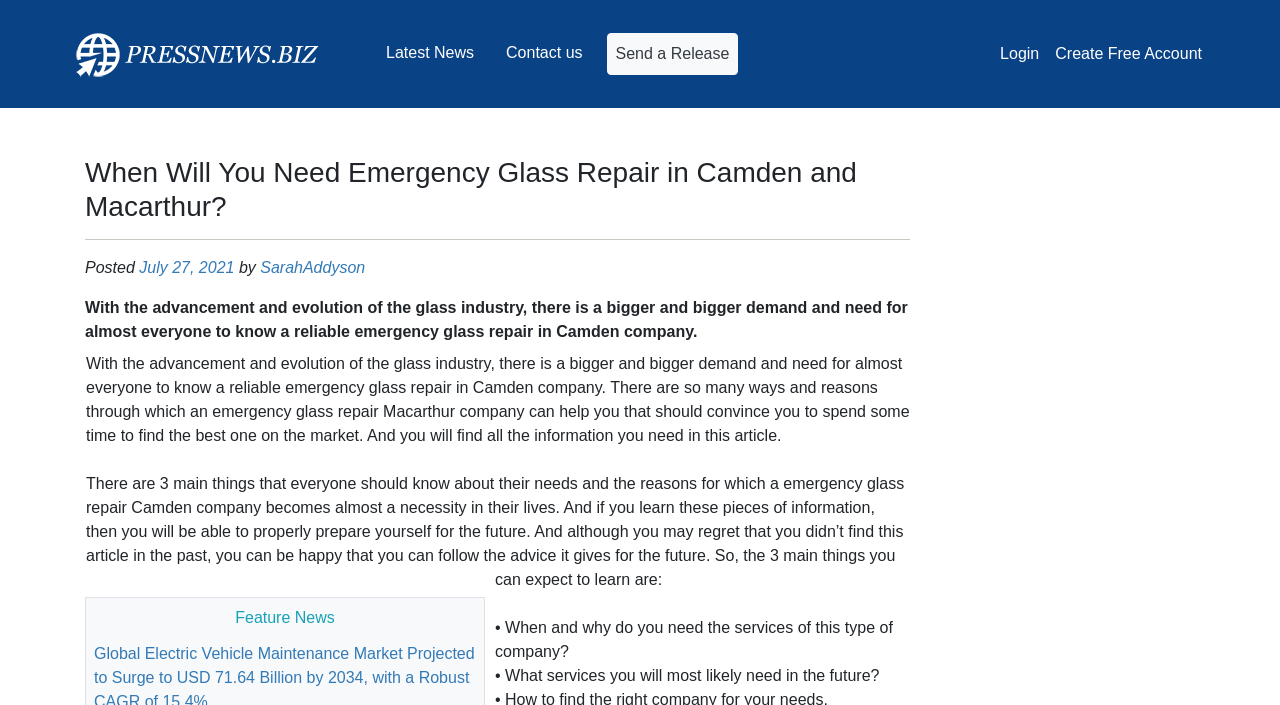Give a detailed account of the webpage.

The webpage appears to be an article about emergency glass repair services in Camden and Macarthur. At the top, there are six links: "PFRree", "Latest News", "Contact us", "Send a Release", "Login", and "Create Free Account", aligned horizontally across the page. 

Below these links, there is a heading that reads "When Will You Need Emergency Glass Repair in Camden and Macarthur?" followed by a horizontal separator line. 

Underneath the separator, there is a section that displays the article's metadata, including the text "Posted" and a link to the date "July 27, 2021", as well as the author's name "SarahAddyson" presented as a link. 

The main content of the article begins with a paragraph that discusses the growing demand for emergency glass repair services in Camden. This is followed by a brief empty space and then another paragraph that provides an overview of the article's content, explaining that it will cover the reasons why one needs an emergency glass repair company and how to find the best one. 

Further down, there is a section with a heading "Feature News" and then a series of paragraphs that delve into the main topics of the article, including the three main things everyone should know about their needs and the reasons why an emergency glass repair company becomes necessary. These topics are presented in a bulleted list, with each point summarized in a brief sentence.